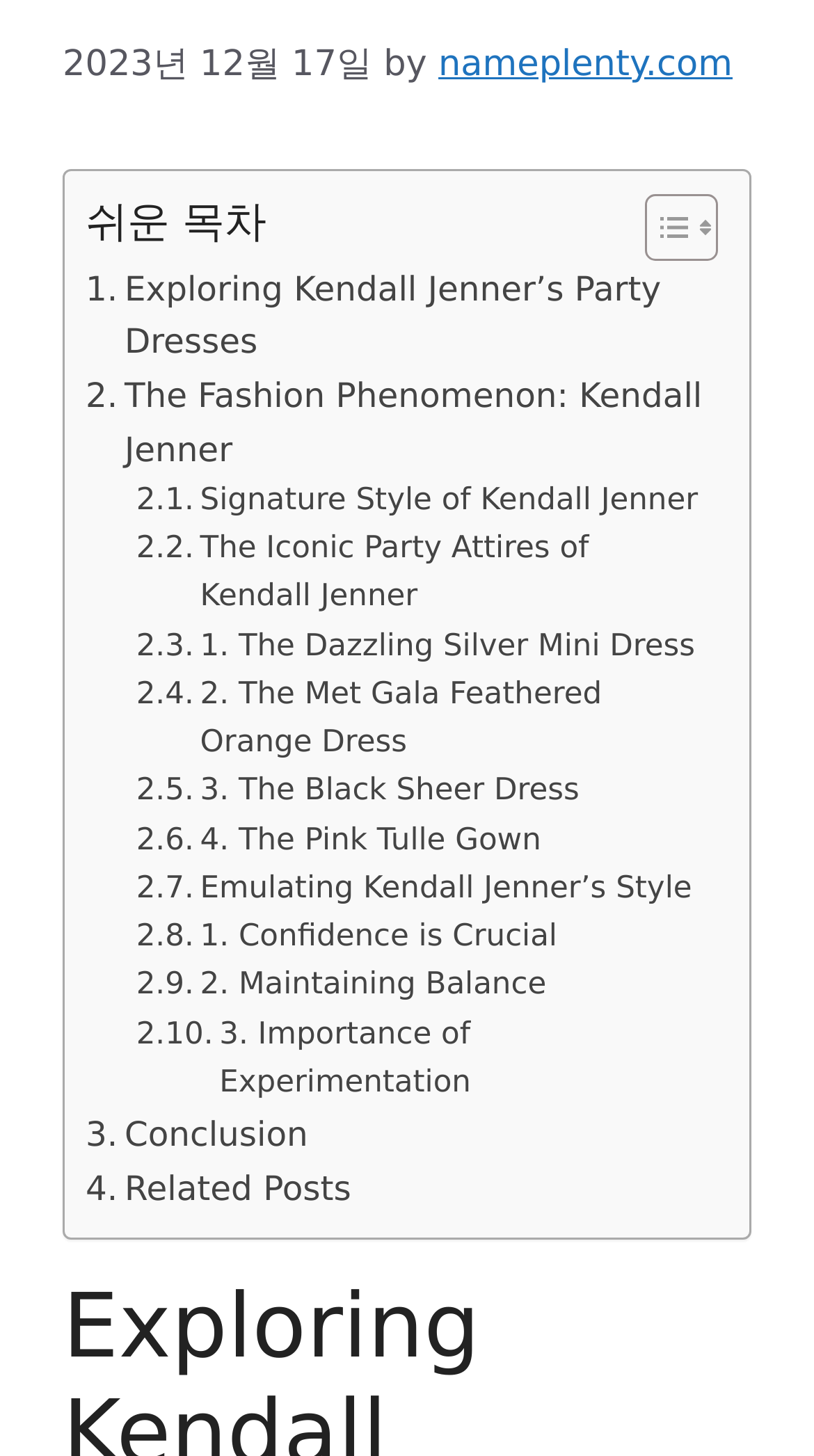Please specify the coordinates of the bounding box for the element that should be clicked to carry out this instruction: "Read about Emulating Kendall Jenner’s Style". The coordinates must be four float numbers between 0 and 1, formatted as [left, top, right, bottom].

[0.167, 0.595, 0.85, 0.628]